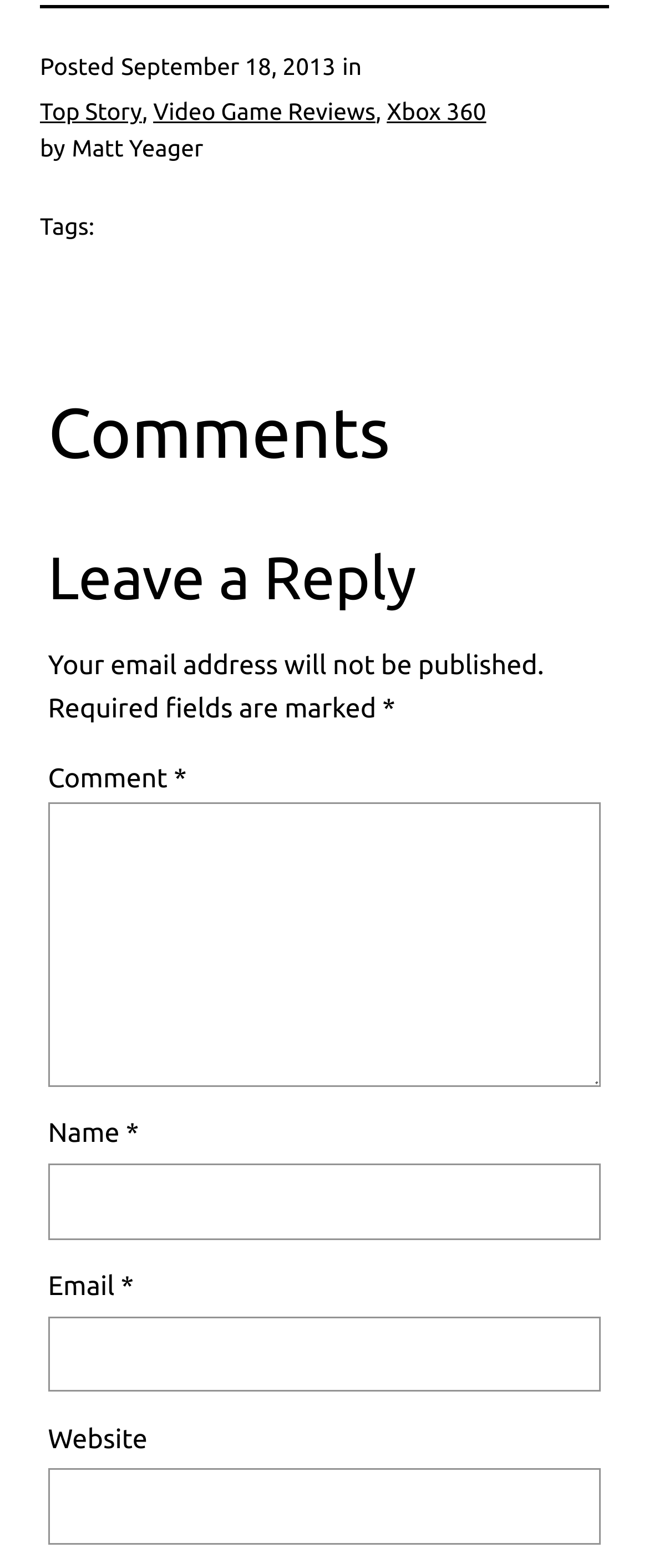Respond concisely with one word or phrase to the following query:
What is the date of the posted article?

September 18, 2013